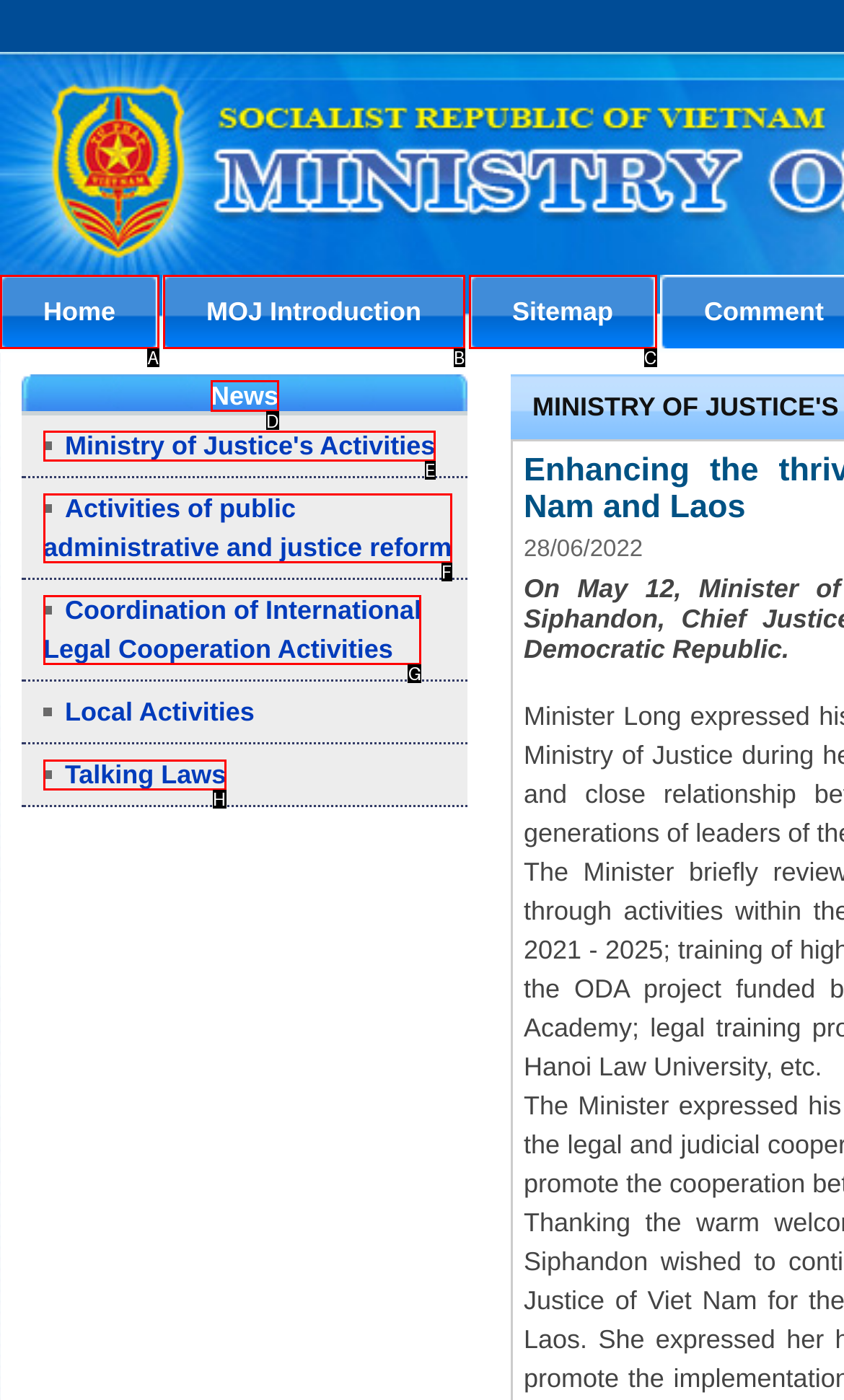Tell me the letter of the UI element to click in order to accomplish the following task: browse news
Answer with the letter of the chosen option from the given choices directly.

D